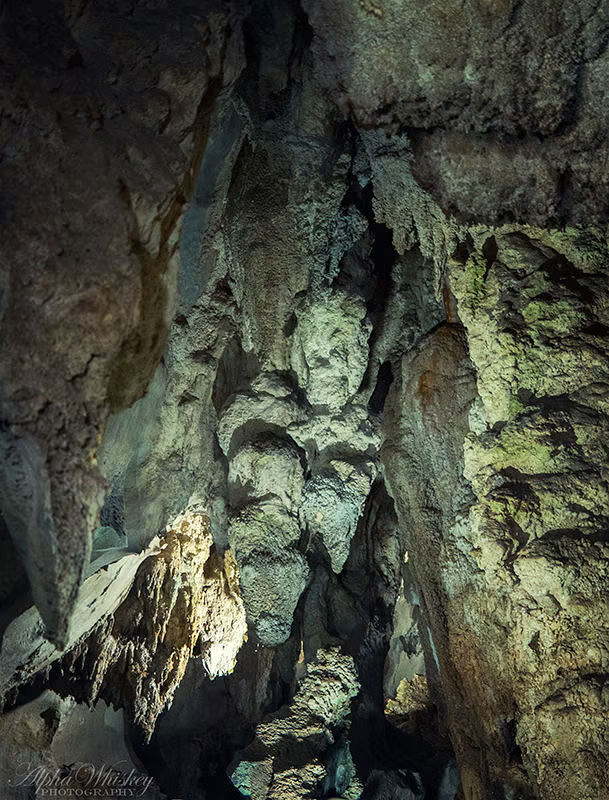Present an elaborate depiction of the scene captured in the image.

In this captivating photograph, the intricate textures and formations of a cave are beautifully showcased. The image captures the interplay of light and shadow within the cavern, revealing various stalactites and stalagmites that tell the story of geological processes over centuries. The rugged surfaces are highlighted by soft, natural lighting, drawing attention to the unique shapes and contours of the rocks. This scene evokes a sense of adventure and exploration, as viewers imagine the serene yet mysterious environment of the Indian Caves. Accompanying the image is the observation, “Anyone else see Lincoln on the wall?” suggesting that creative interpretations can be found within the natural patterns, inviting viewers to engage with the artwork on a deeper level.